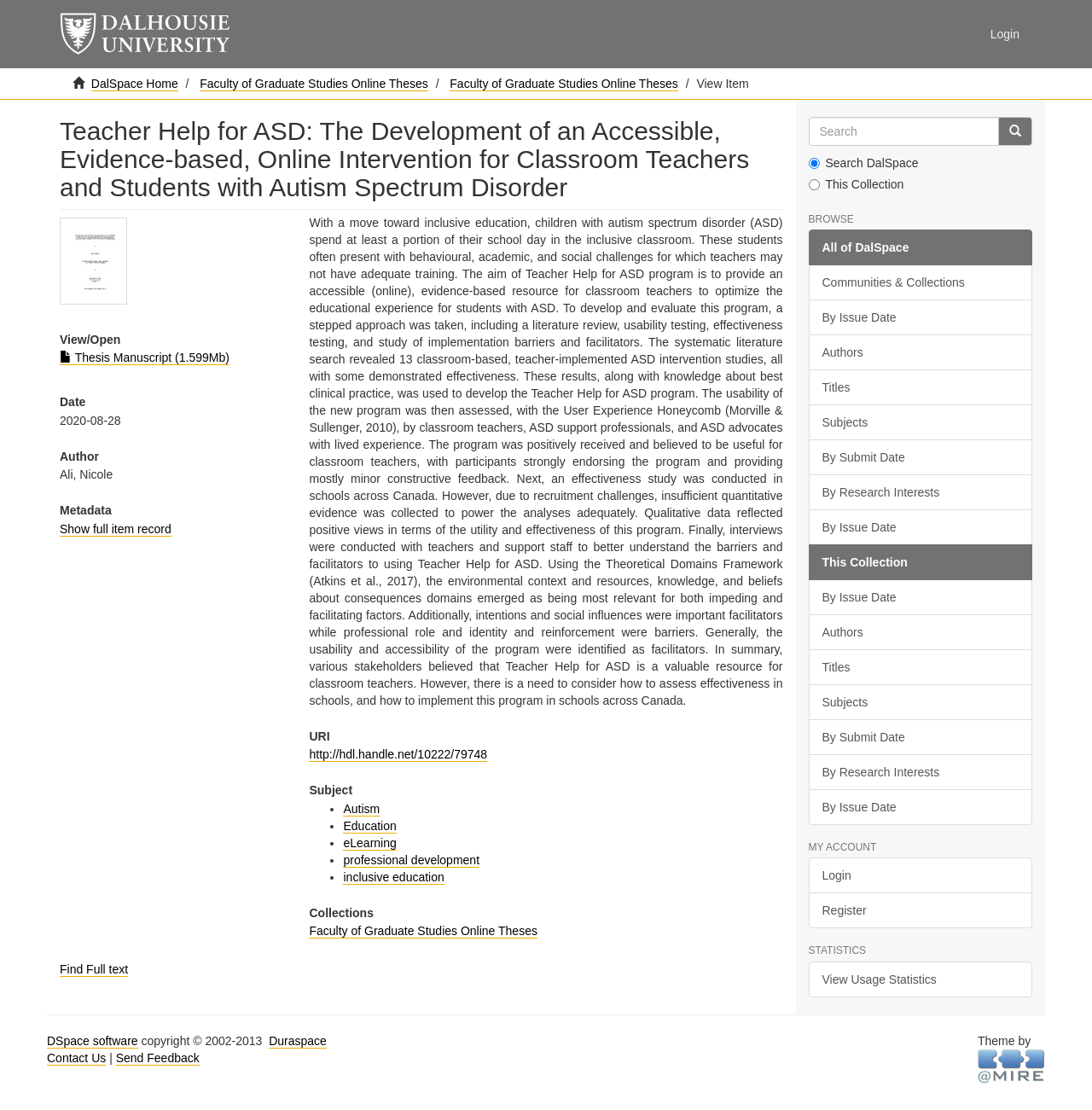What is the author of the thesis?
Using the image as a reference, answer with just one word or a short phrase.

Ali, Nicole